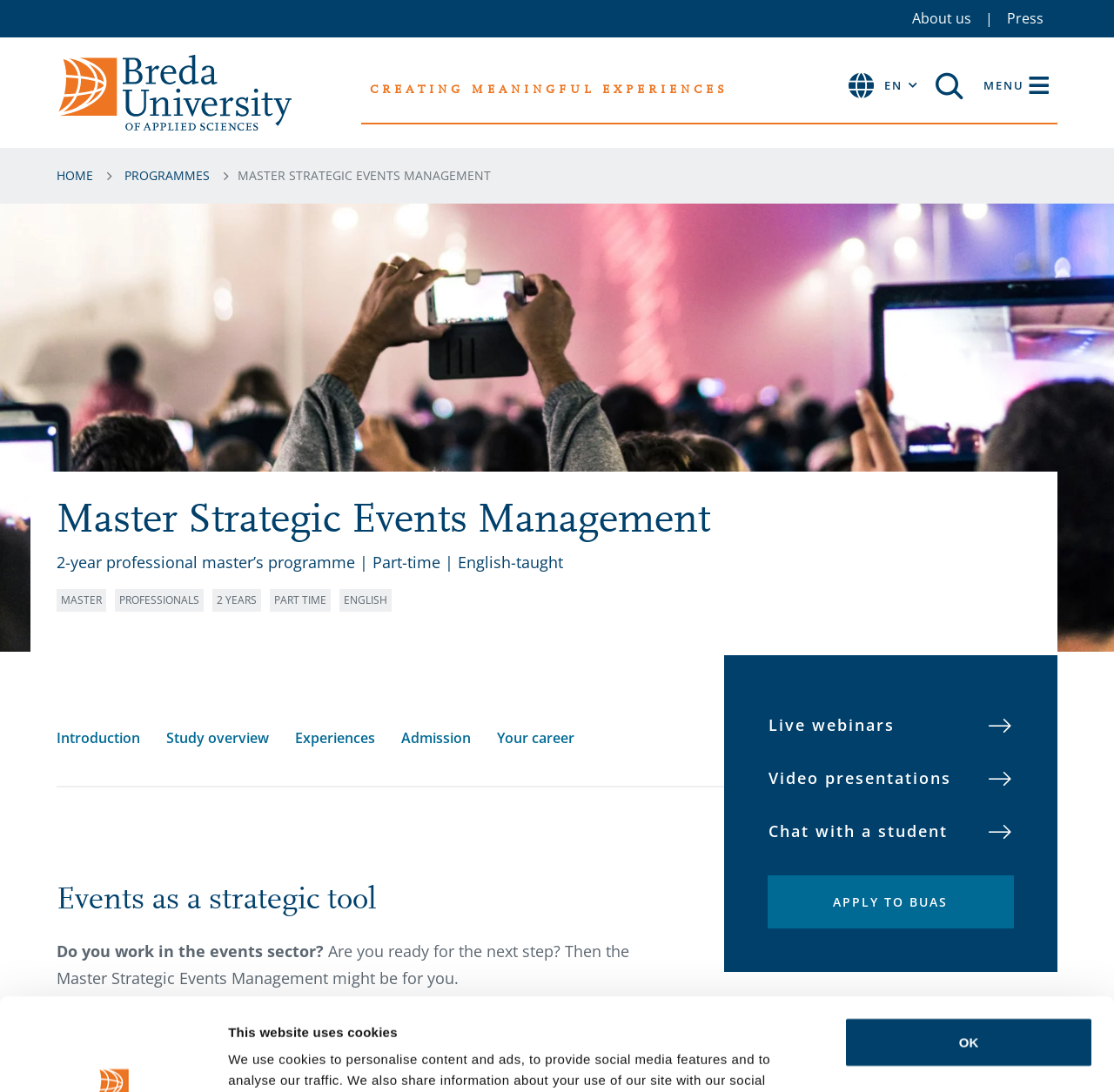What is the ranking of the programme in the world?
Give a one-word or short-phrase answer derived from the screenshot.

TOP 30